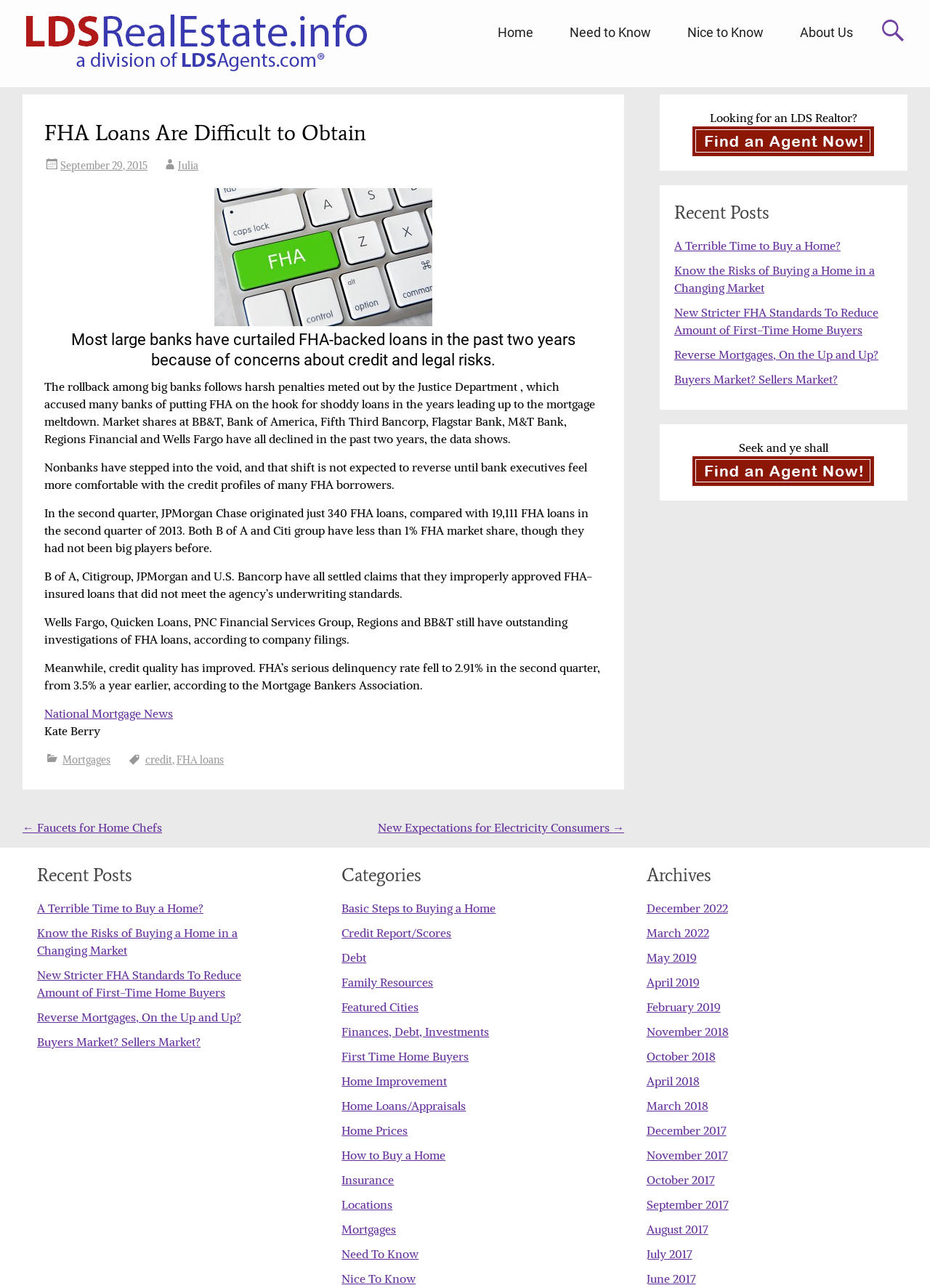Pinpoint the bounding box coordinates of the element you need to click to execute the following instruction: "Find an LDS Realtor". The bounding box should be represented by four float numbers between 0 and 1, in the format [left, top, right, bottom].

[0.725, 0.098, 0.96, 0.121]